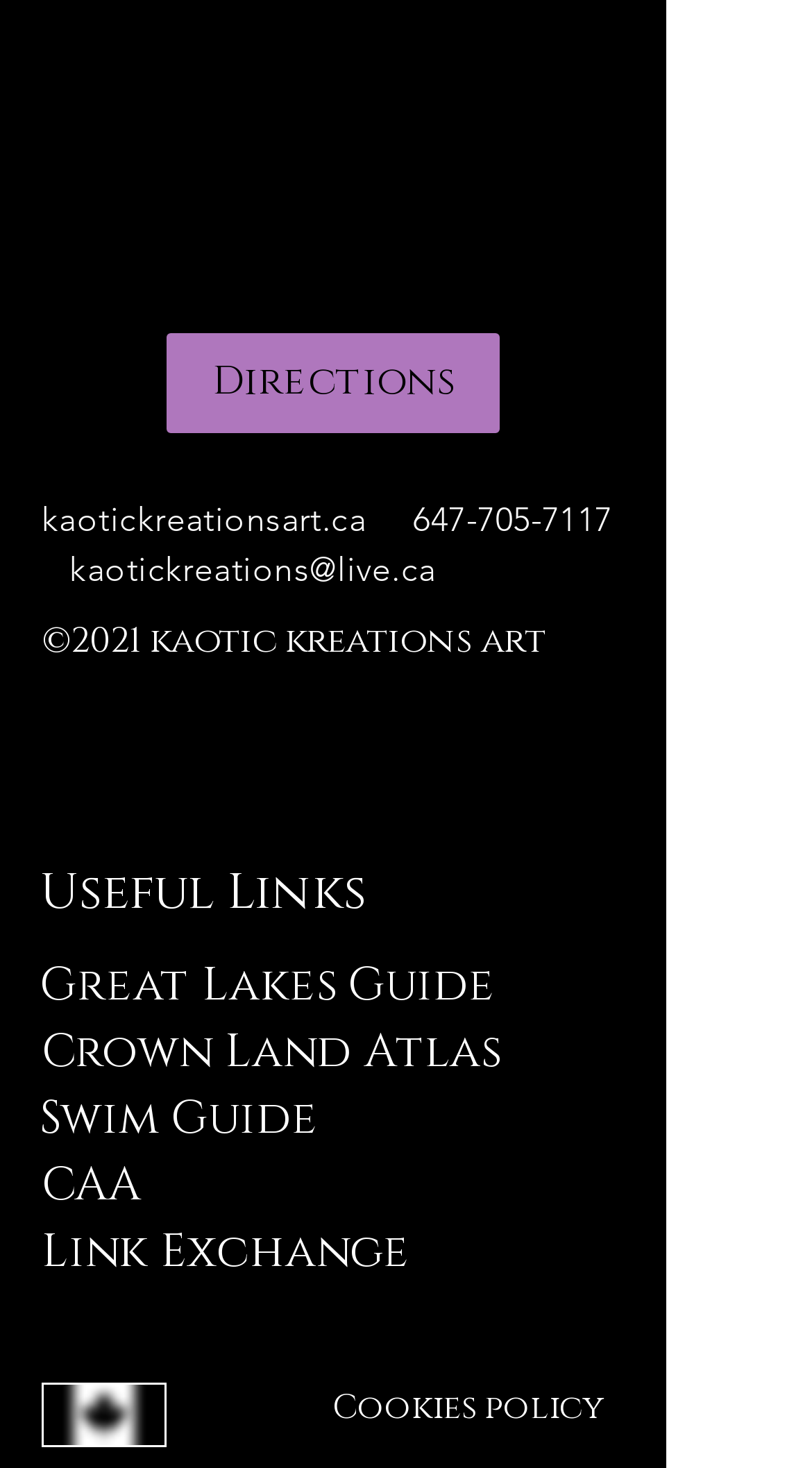Utilize the details in the image to give a detailed response to the question: What is the website's email address?

The email address can be found in the content info section, which is located at the top of the webpage, and is displayed as a link.